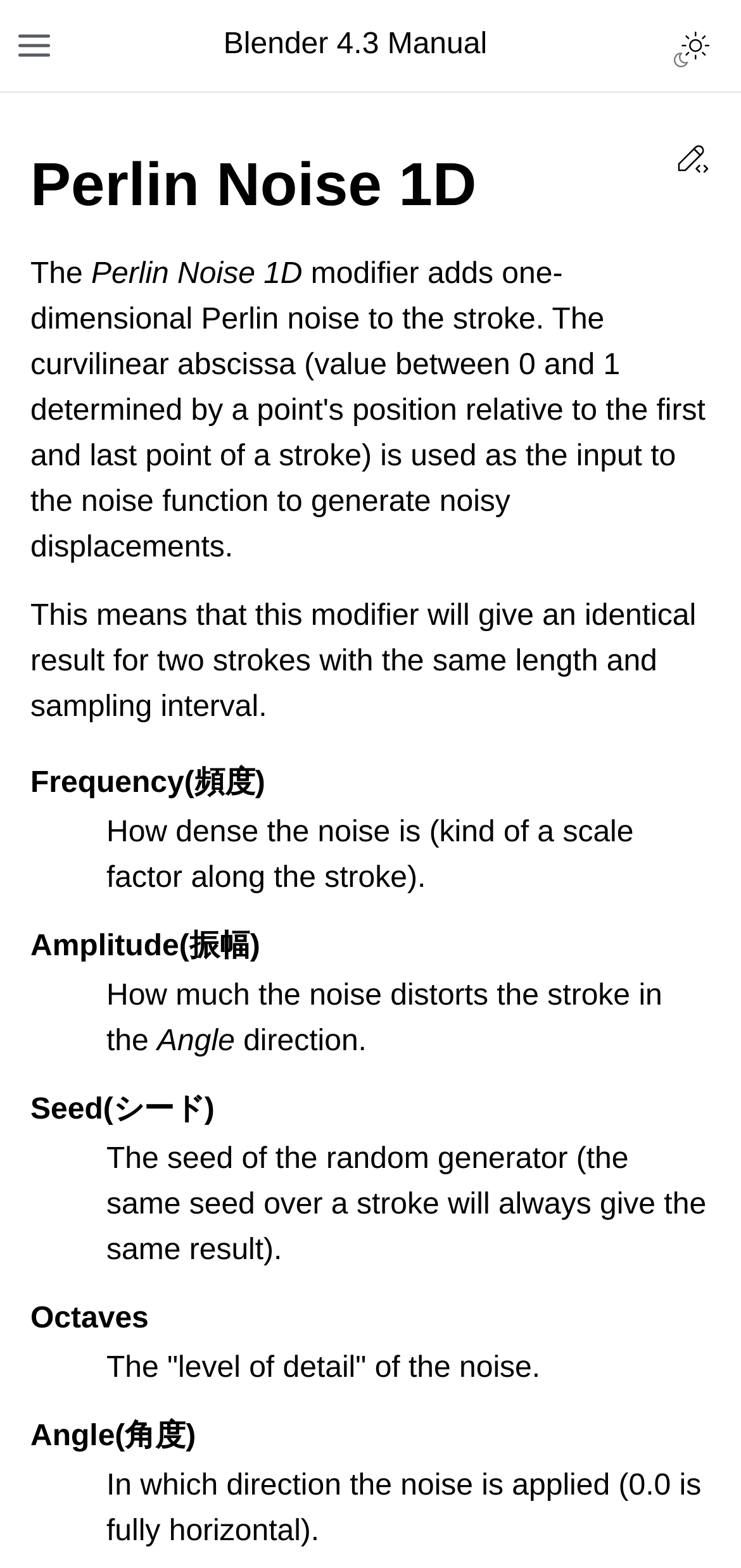Provide the bounding box coordinates of the HTML element this sentence describes: "Blender 4.3 Manual". The bounding box coordinates consist of four float numbers between 0 and 1, i.e., [left, top, right, bottom].

[0.302, 0.018, 0.657, 0.04]